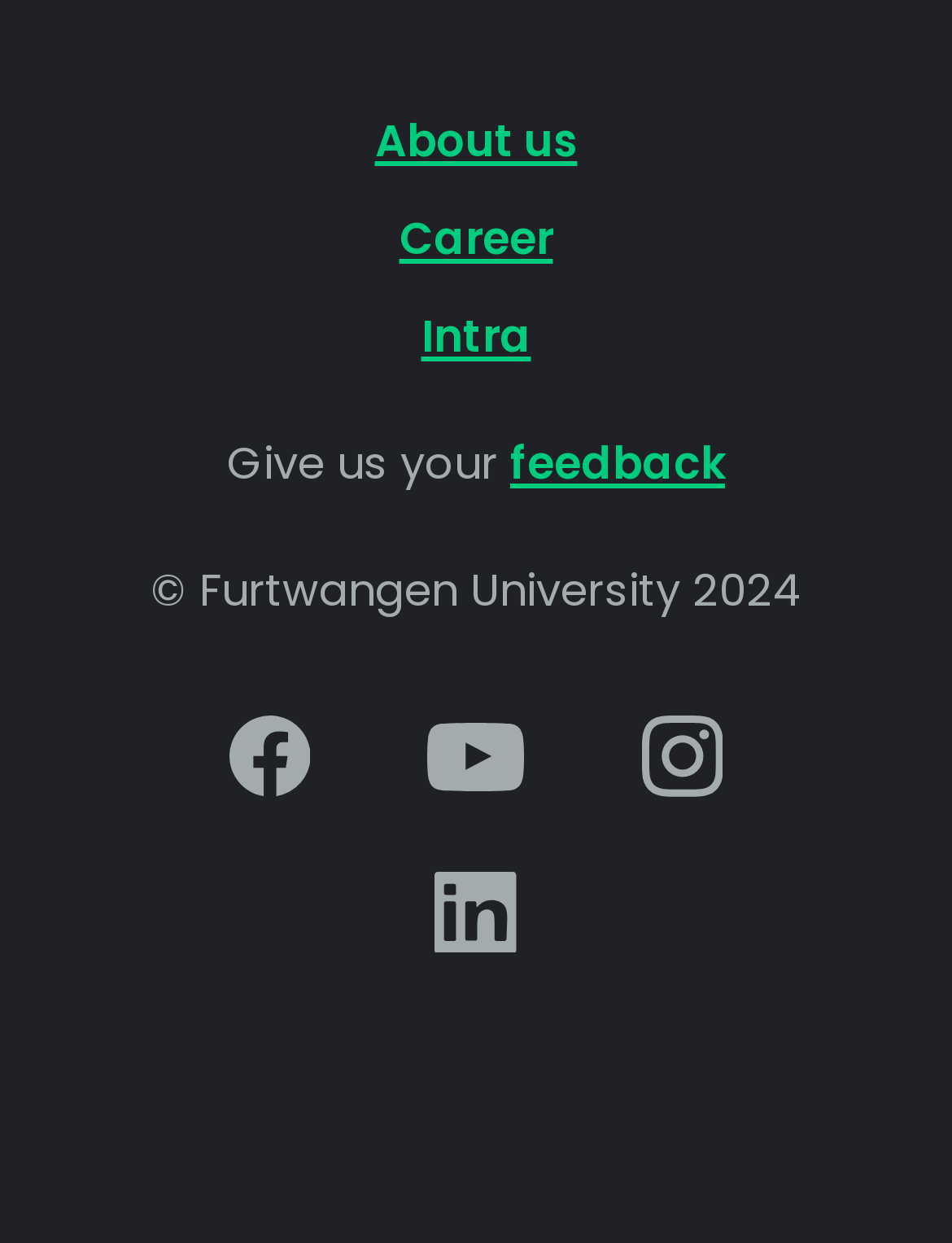Respond to the question below with a concise word or phrase:
What is the text above the 'feedback' link?

Give us your